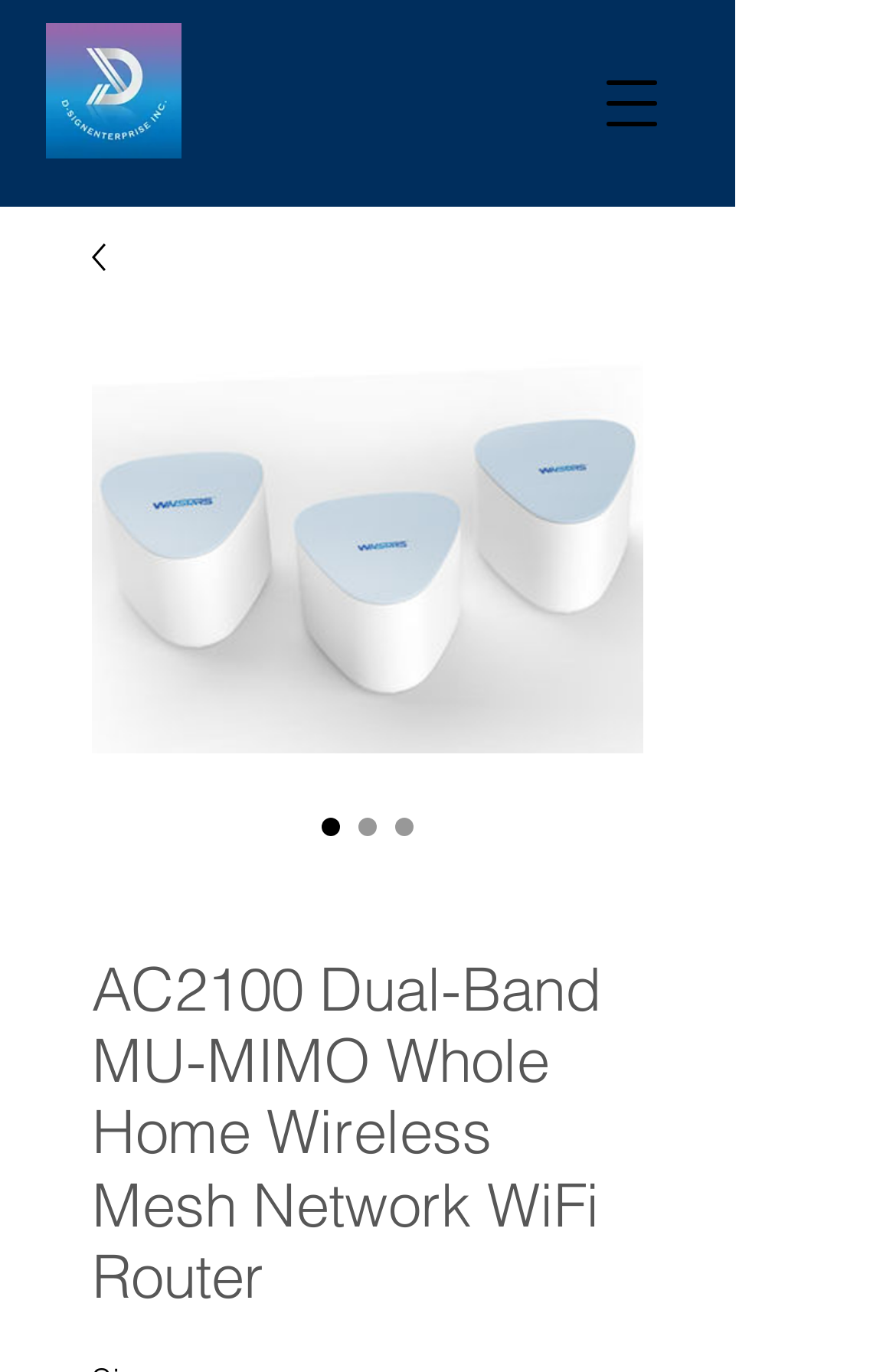How many radio buttons are there for the product?
Please look at the screenshot and answer using one word or phrase.

3